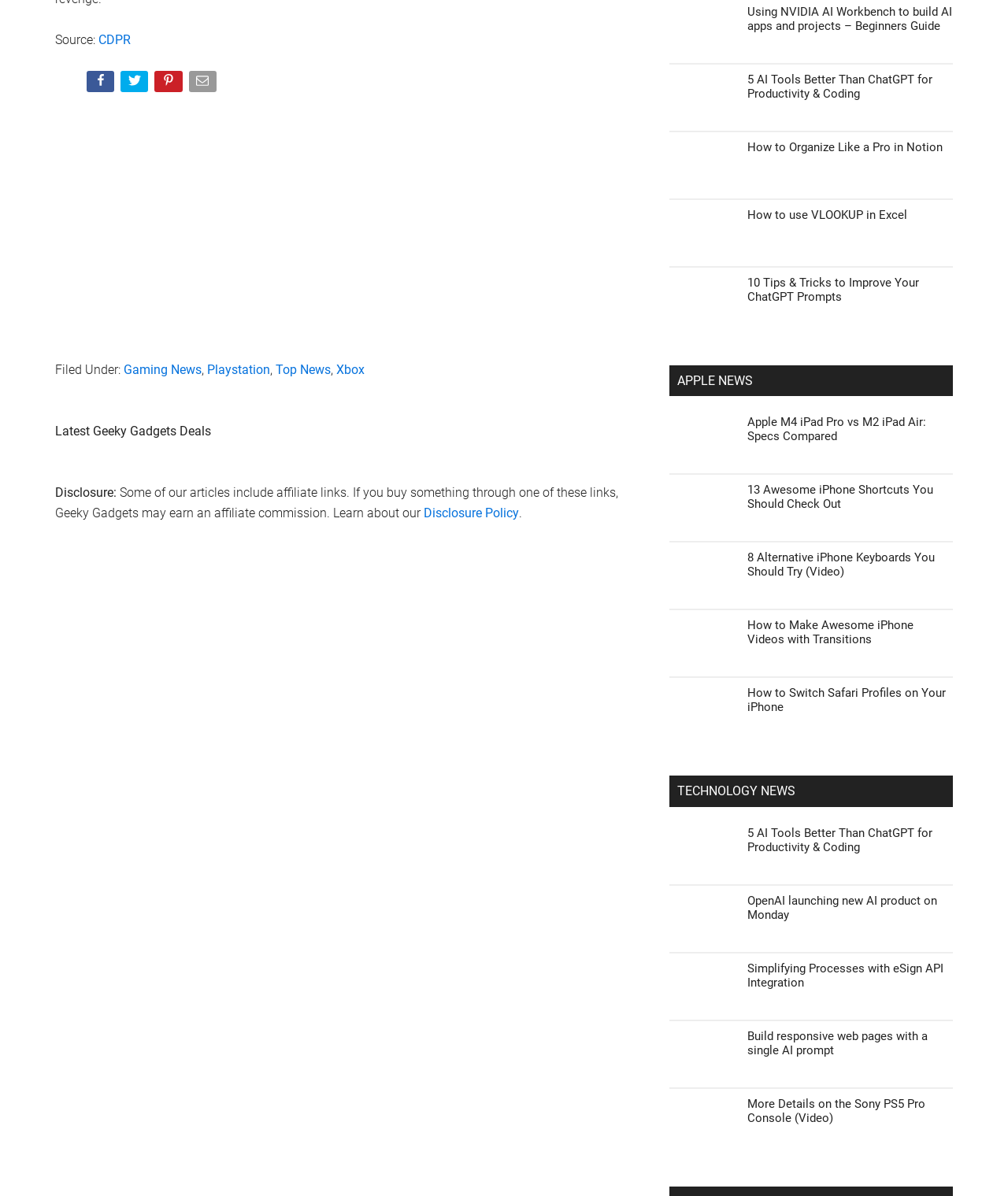Determine the bounding box coordinates for the area that should be clicked to carry out the following instruction: "Read the article about using NVIDIA AI Workbench".

[0.664, 0.004, 0.945, 0.054]